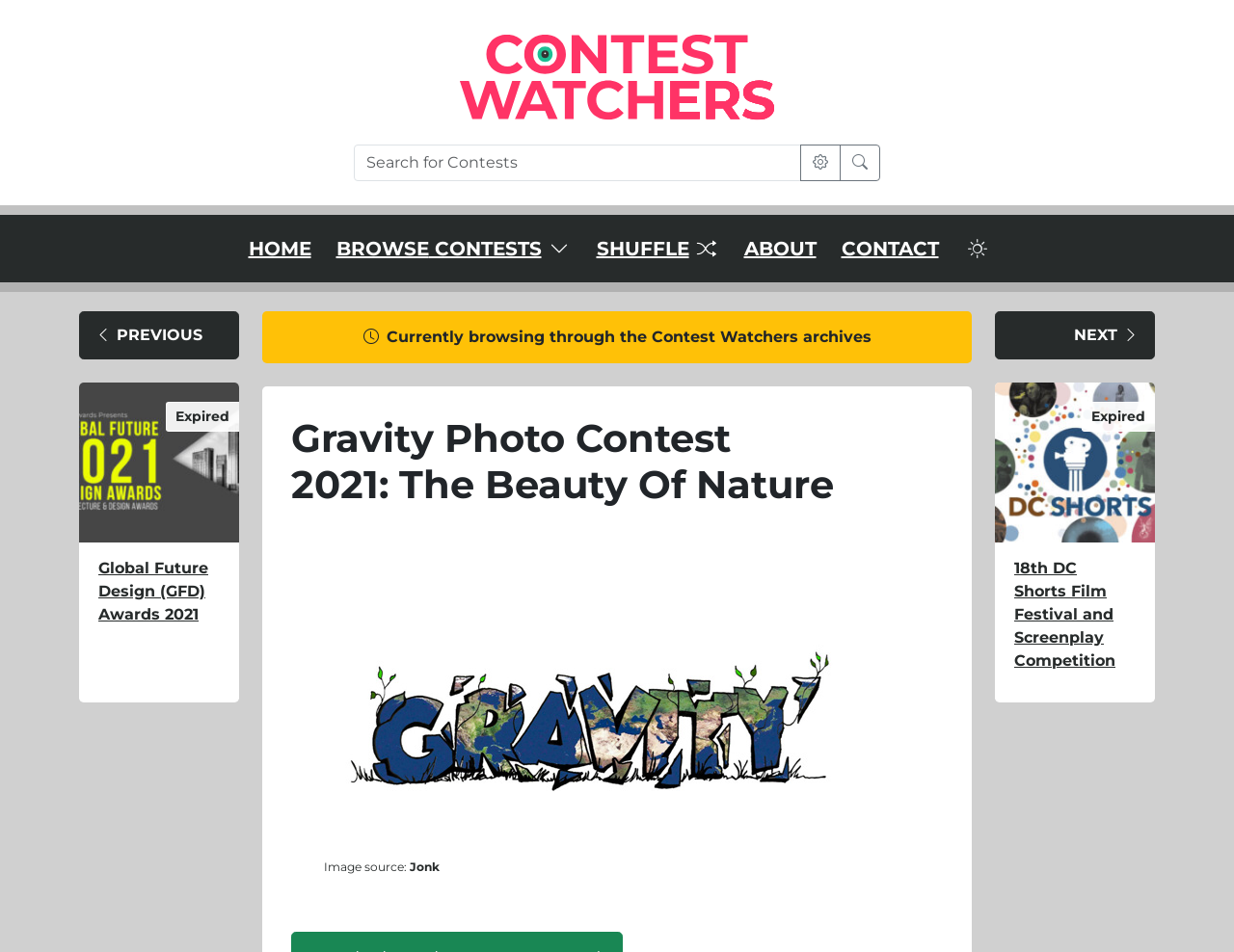Analyze and describe the webpage in a detailed narrative.

The webpage is about the Gravity Photo Contest 2021, which is a part of the Gravity Festival. The page is divided into several sections. At the top, there is a navigation menu with links to "HOME", "BROWSE CONTESTS", "SHUFFLE", "ABOUT", and "CONTACT". Below the navigation menu, there is a search form with a search box, a toggle button for advanced filters, and a search button.

The main content of the page is divided into two columns. The left column contains a list of contests, including the Gravity Photo Contest 2021, with a heading, a link to the contest, and an image. The right column contains a brief description of the contest, including the contest status.

There are two contests listed on the page: the Gravity Photo Contest 2021 and the 18th DC Shorts Film Festival and Screenplay Competition. Each contest has a heading, a link to the contest, and an image. The Gravity Photo Contest 2021 also has a caption below the image, indicating the image source.

There are also several separator lines and buttons throughout the page, including a "PREVIOUS" button and a "NEXT" button, which suggest that there are more contests to browse through.